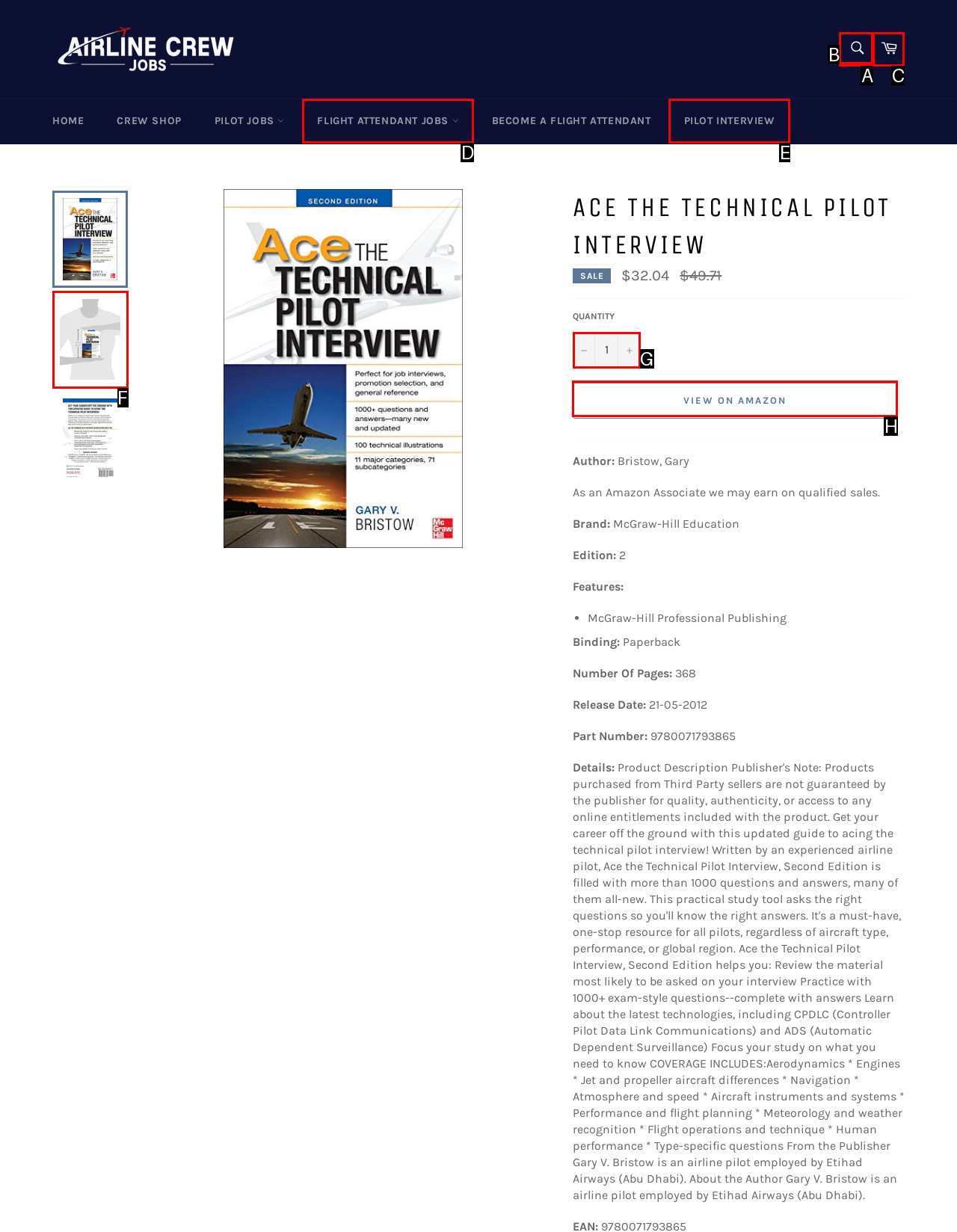Select the appropriate HTML element to click for the following task: View on Amazon
Answer with the letter of the selected option from the given choices directly.

H